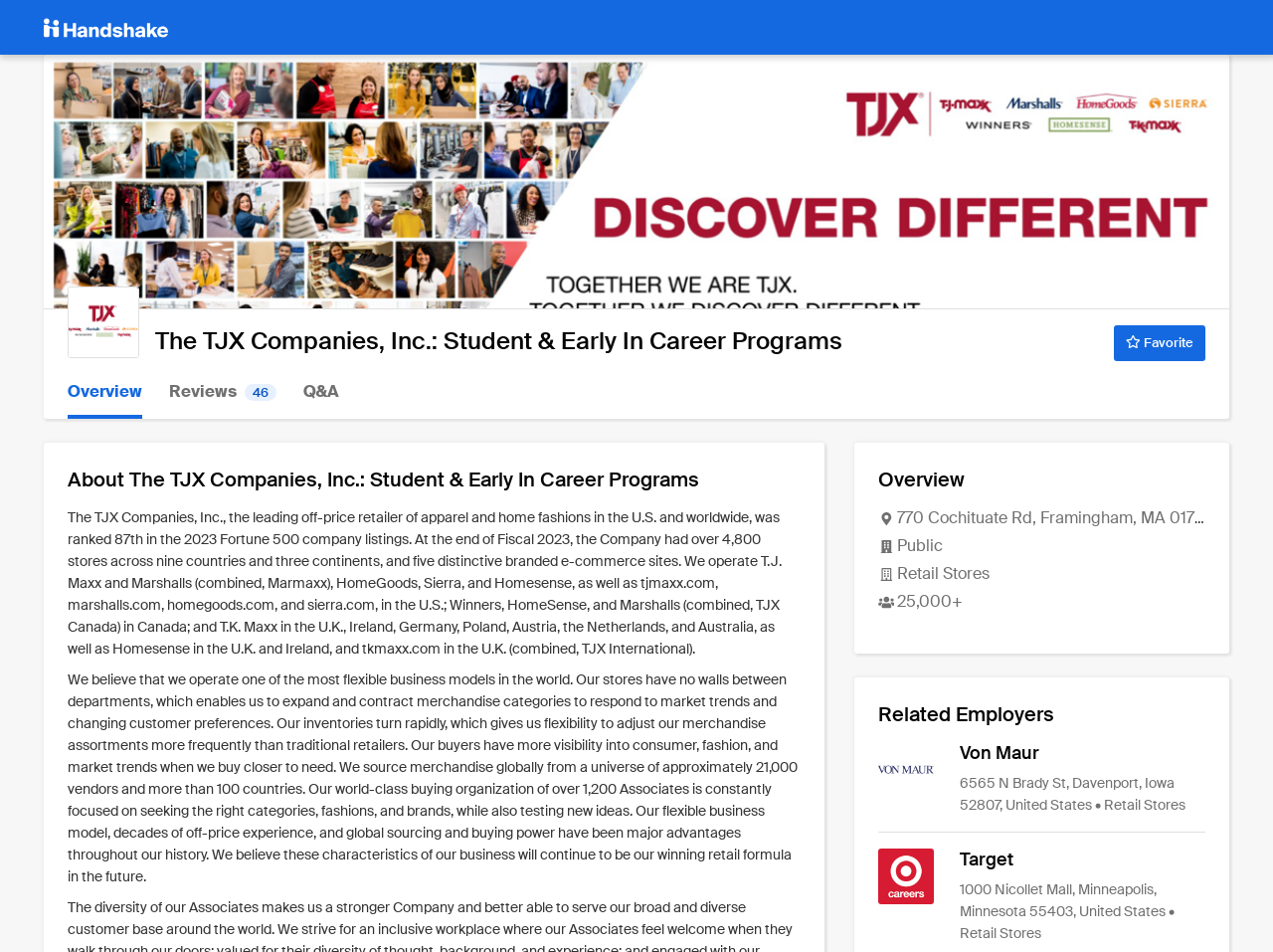Could you find the bounding box coordinates of the clickable area to complete this instruction: "Explore 'Overview'"?

[0.053, 0.383, 0.112, 0.439]